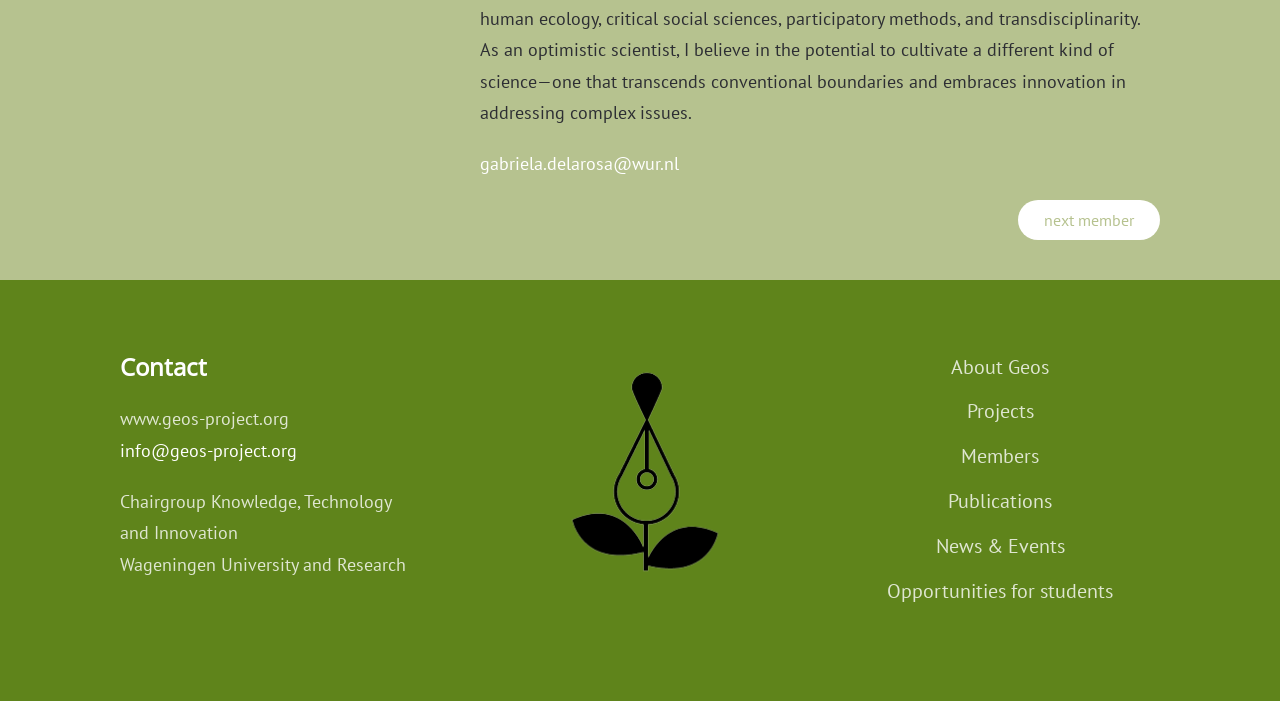Please find the bounding box for the UI element described by: "Projects".

[0.755, 0.563, 0.807, 0.612]